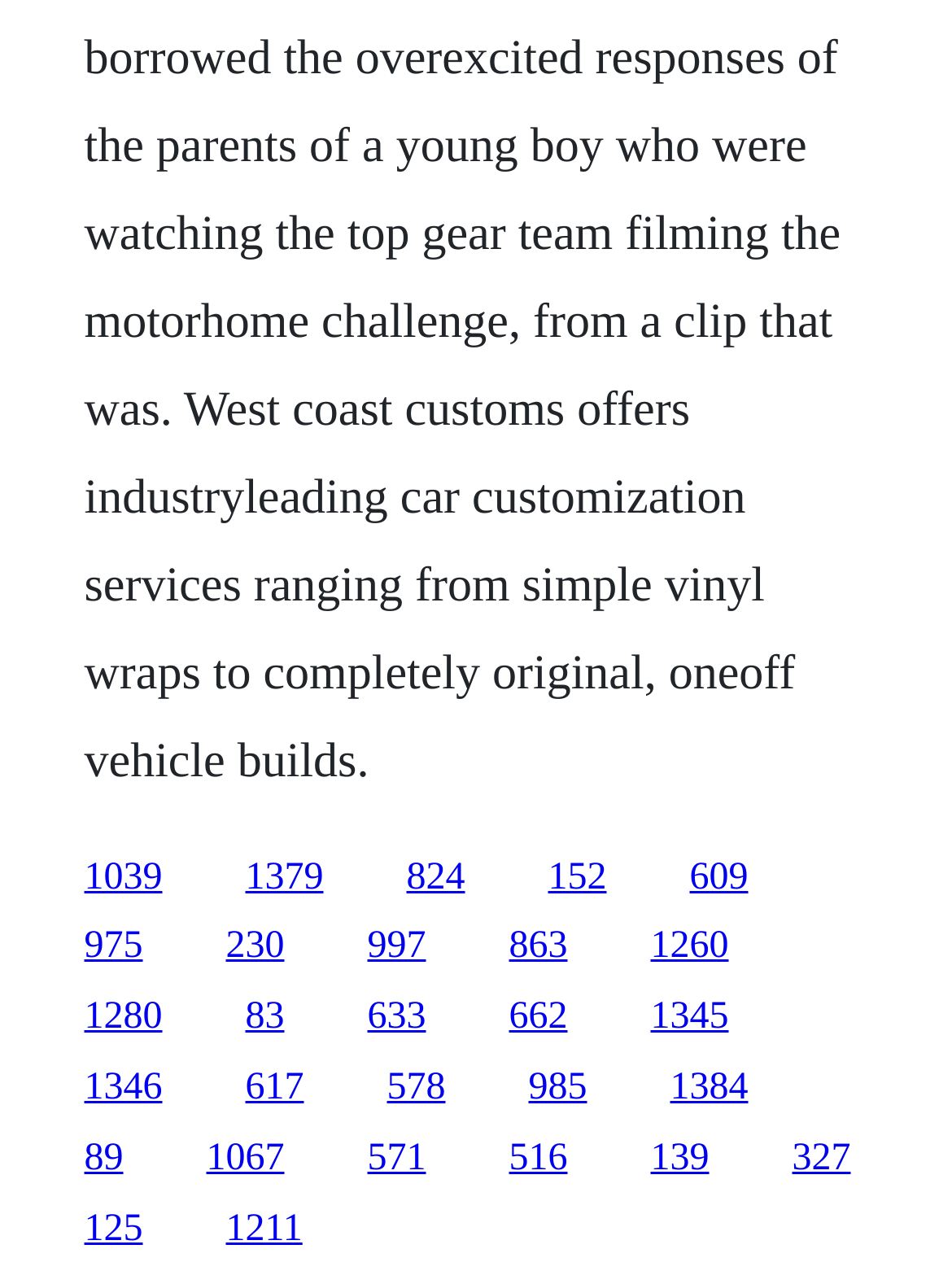Answer the question below with a single word or a brief phrase: 
How many links are on the webpage?

25